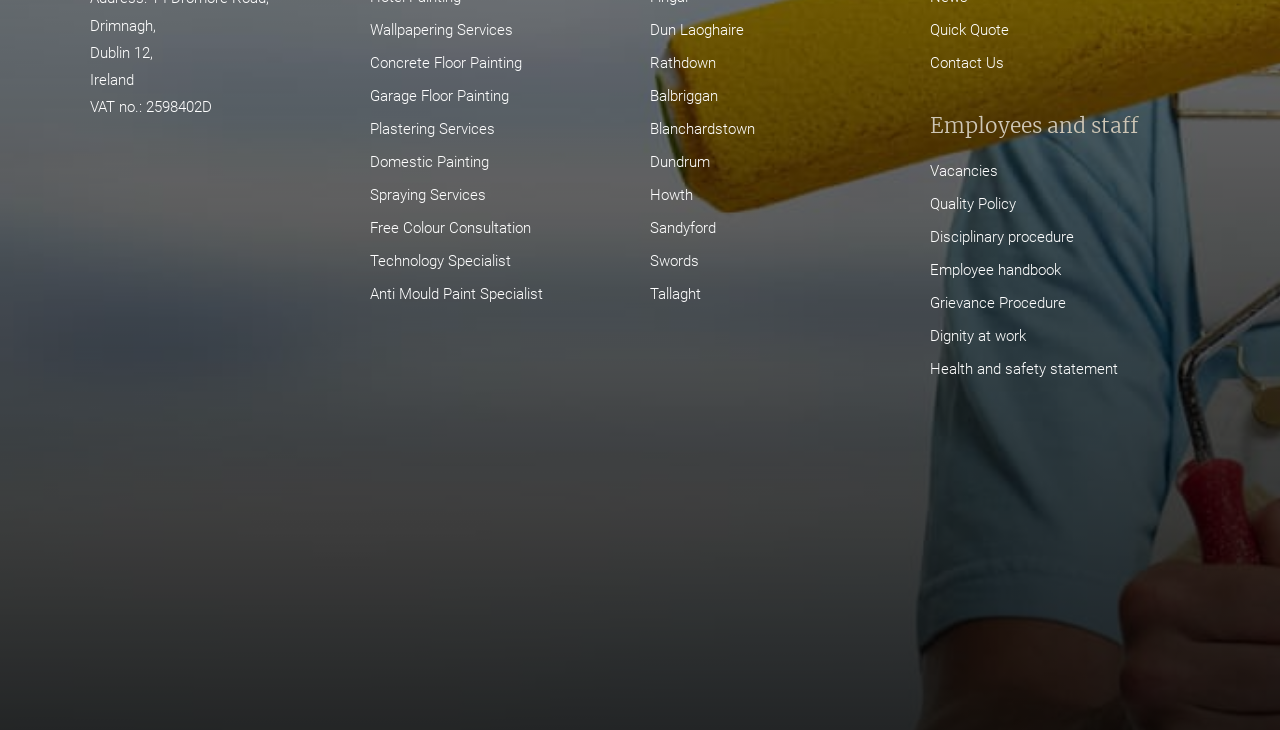Please locate the bounding box coordinates of the element that should be clicked to achieve the given instruction: "Click on Wallpapering Services".

[0.289, 0.029, 0.401, 0.054]